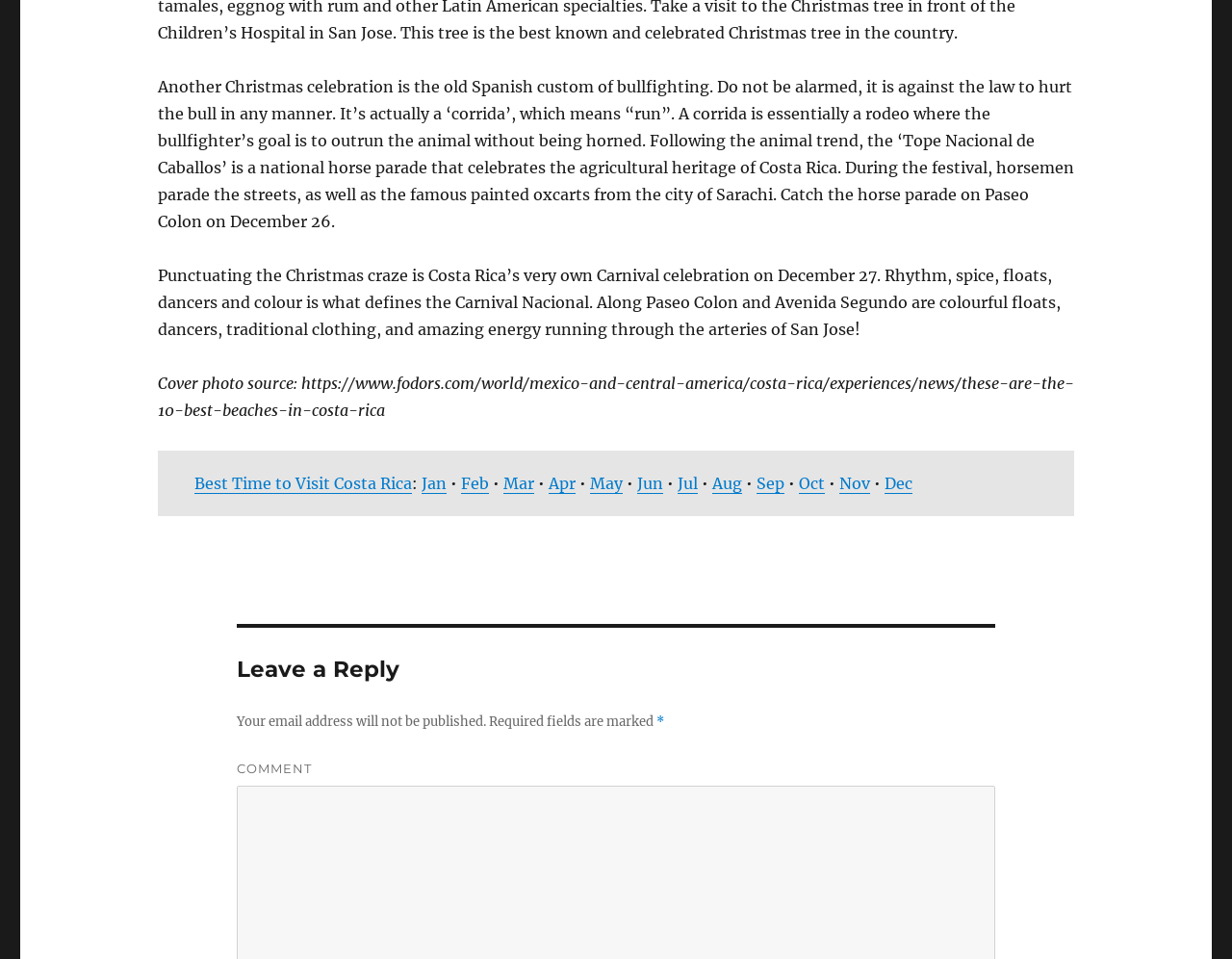Given the description of a UI element: "Overview of Pitching Machines", identify the bounding box coordinates of the matching element in the webpage screenshot.

None